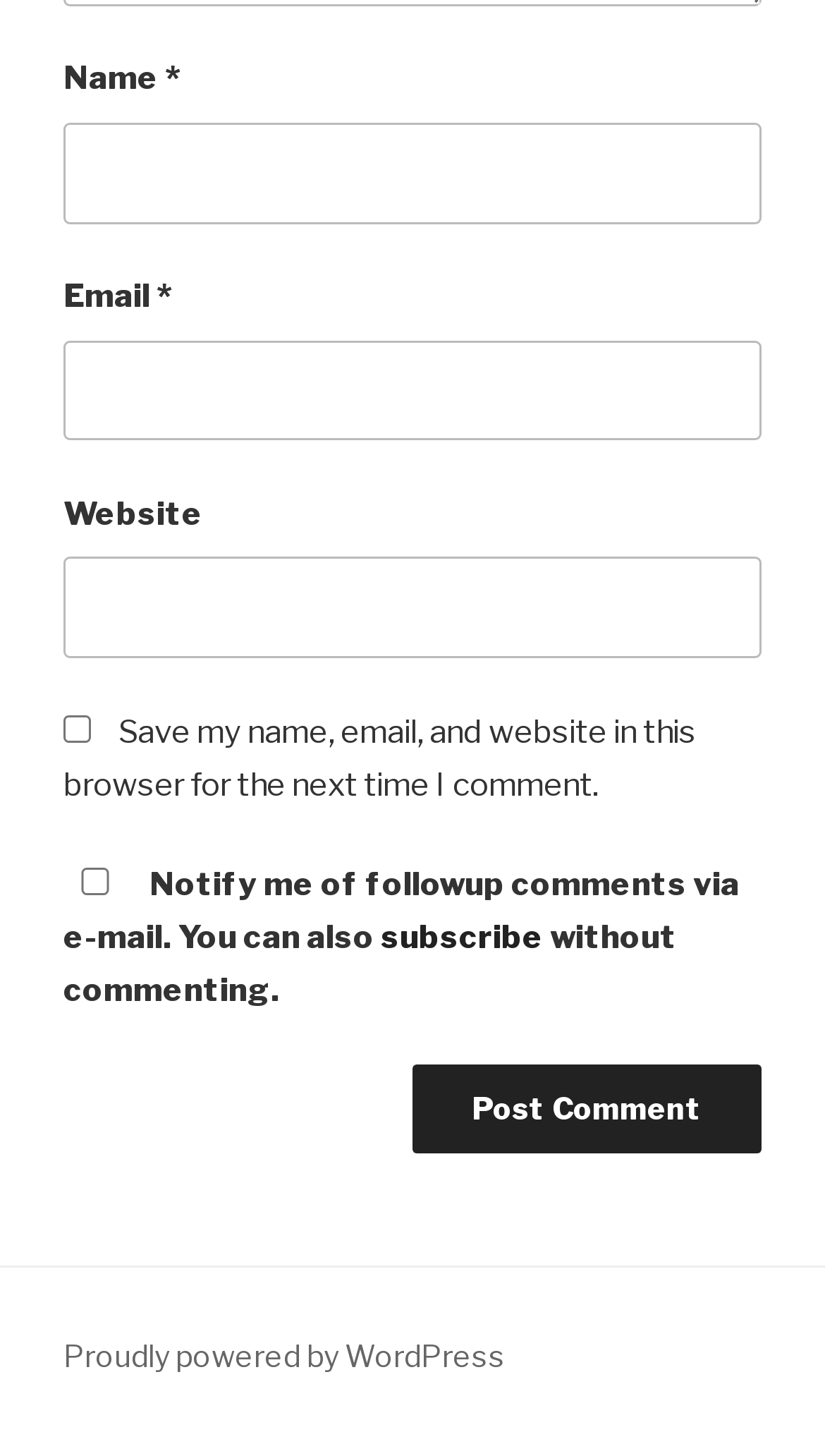Identify the bounding box coordinates of the clickable region necessary to fulfill the following instruction: "Click the post comment button". The bounding box coordinates should be four float numbers between 0 and 1, i.e., [left, top, right, bottom].

[0.5, 0.731, 0.923, 0.792]